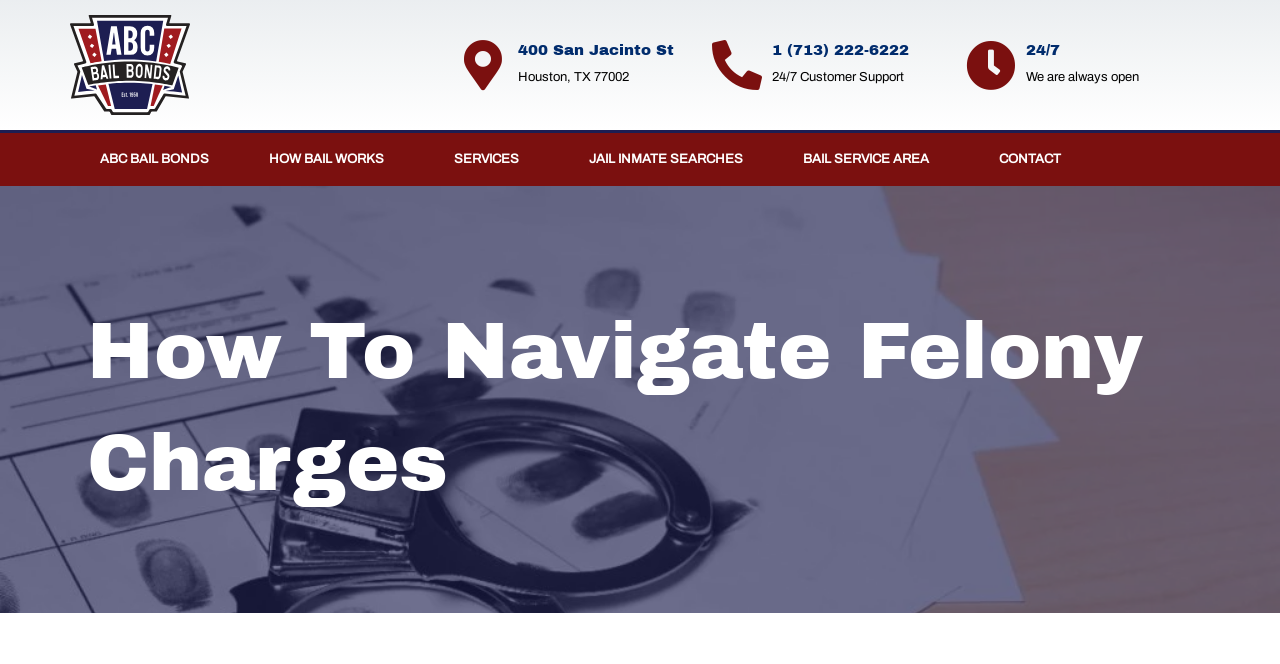Provide a short answer to the following question with just one word or phrase: What is the name of the bail bonds company?

ABC BAIL BONDS